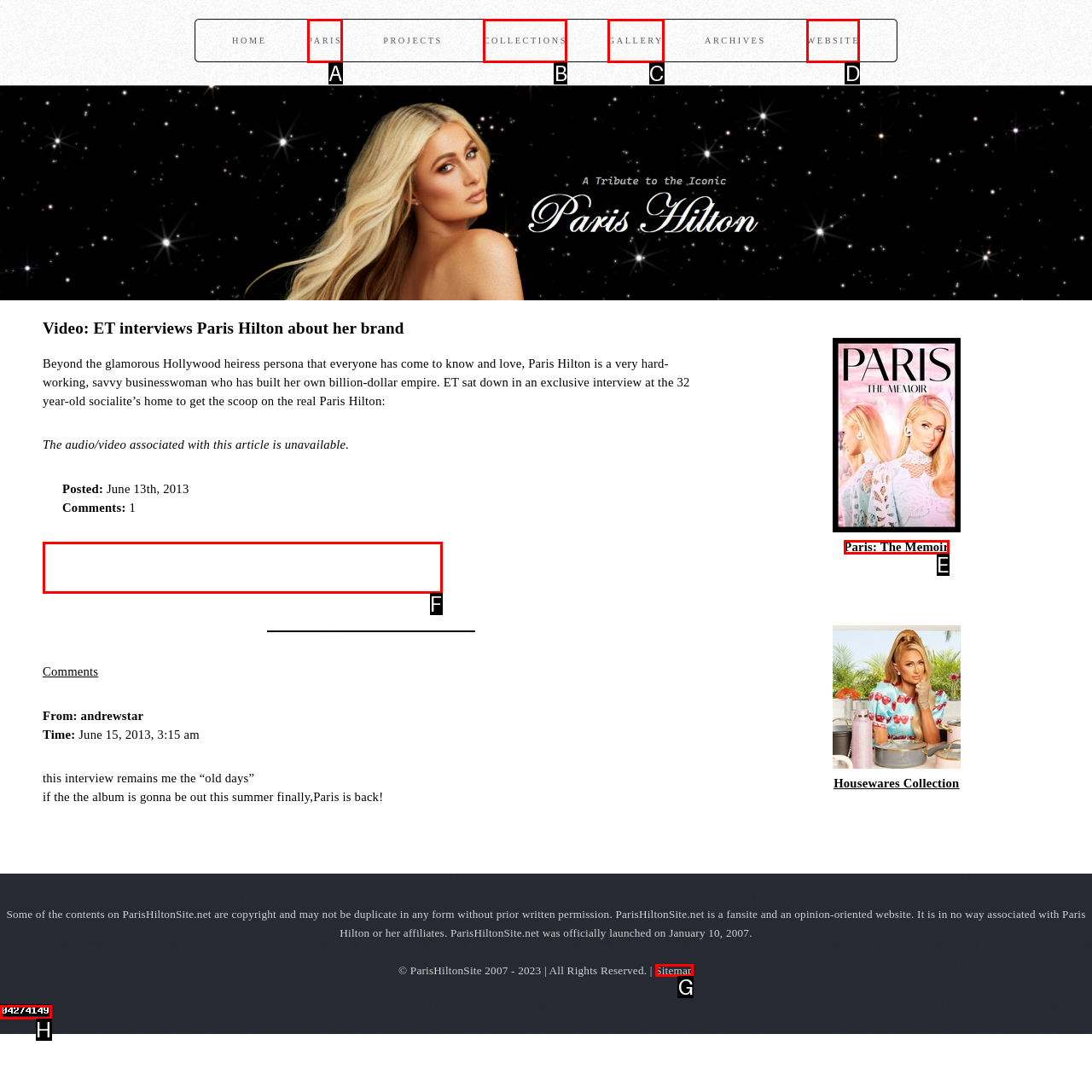Choose the HTML element that needs to be clicked for the given task: Click on the 'Submit' button in the contact form Respond by giving the letter of the chosen option.

None